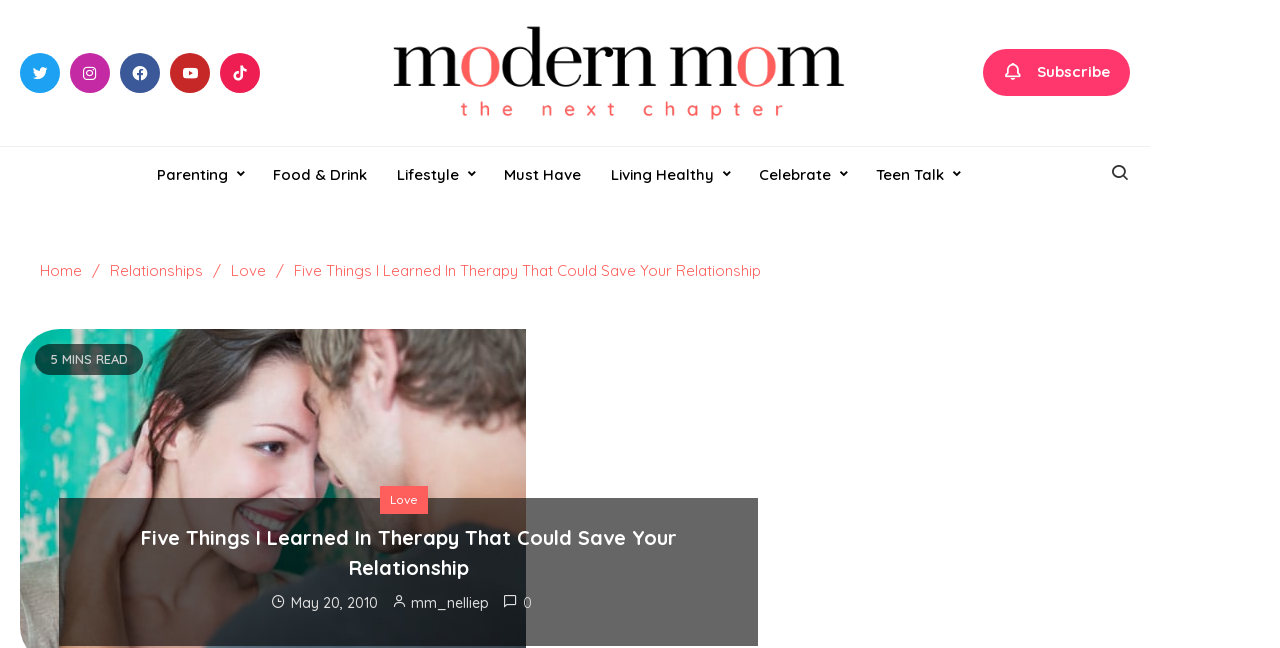Please identify the bounding box coordinates of the element I should click to complete this instruction: 'Read the article about Five Things I Learned In Therapy'. The coordinates should be given as four float numbers between 0 and 1, like this: [left, top, right, bottom].

[0.23, 0.403, 0.595, 0.432]